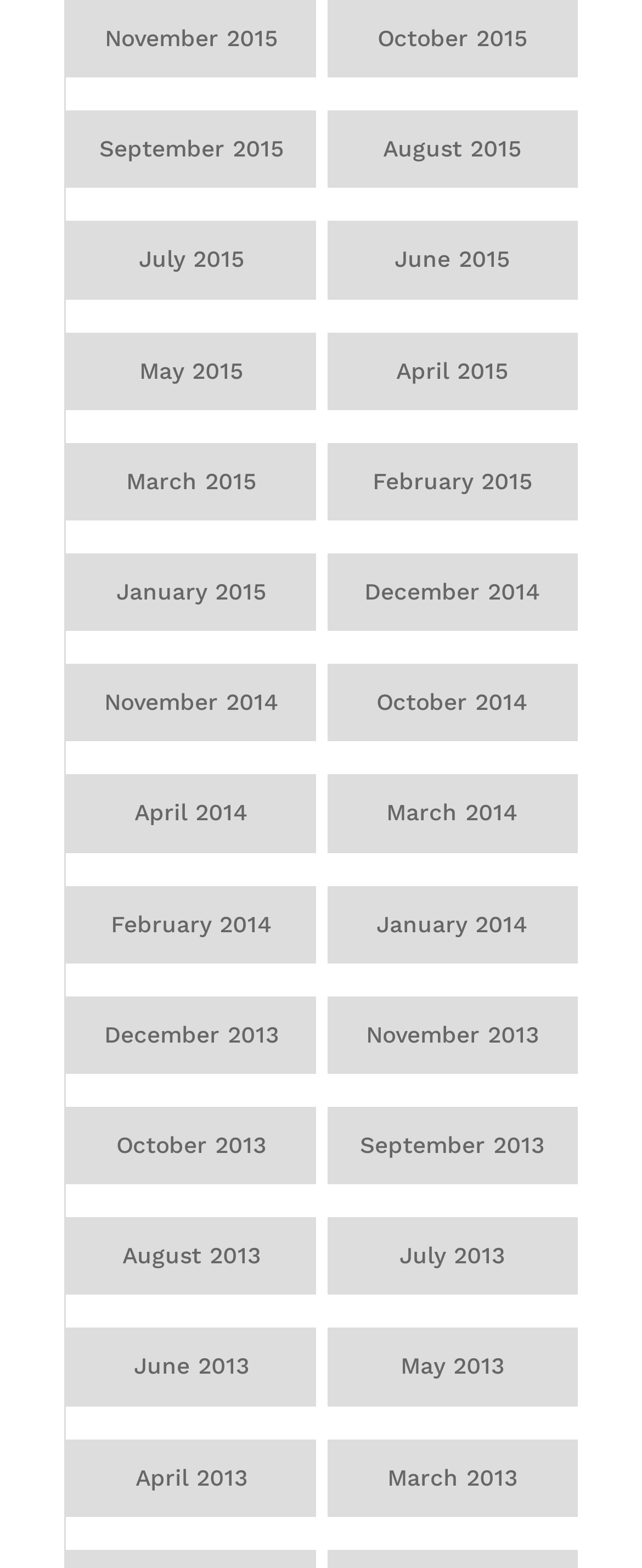Find the bounding box coordinates of the clickable area that will achieve the following instruction: "Explore Real estate".

None